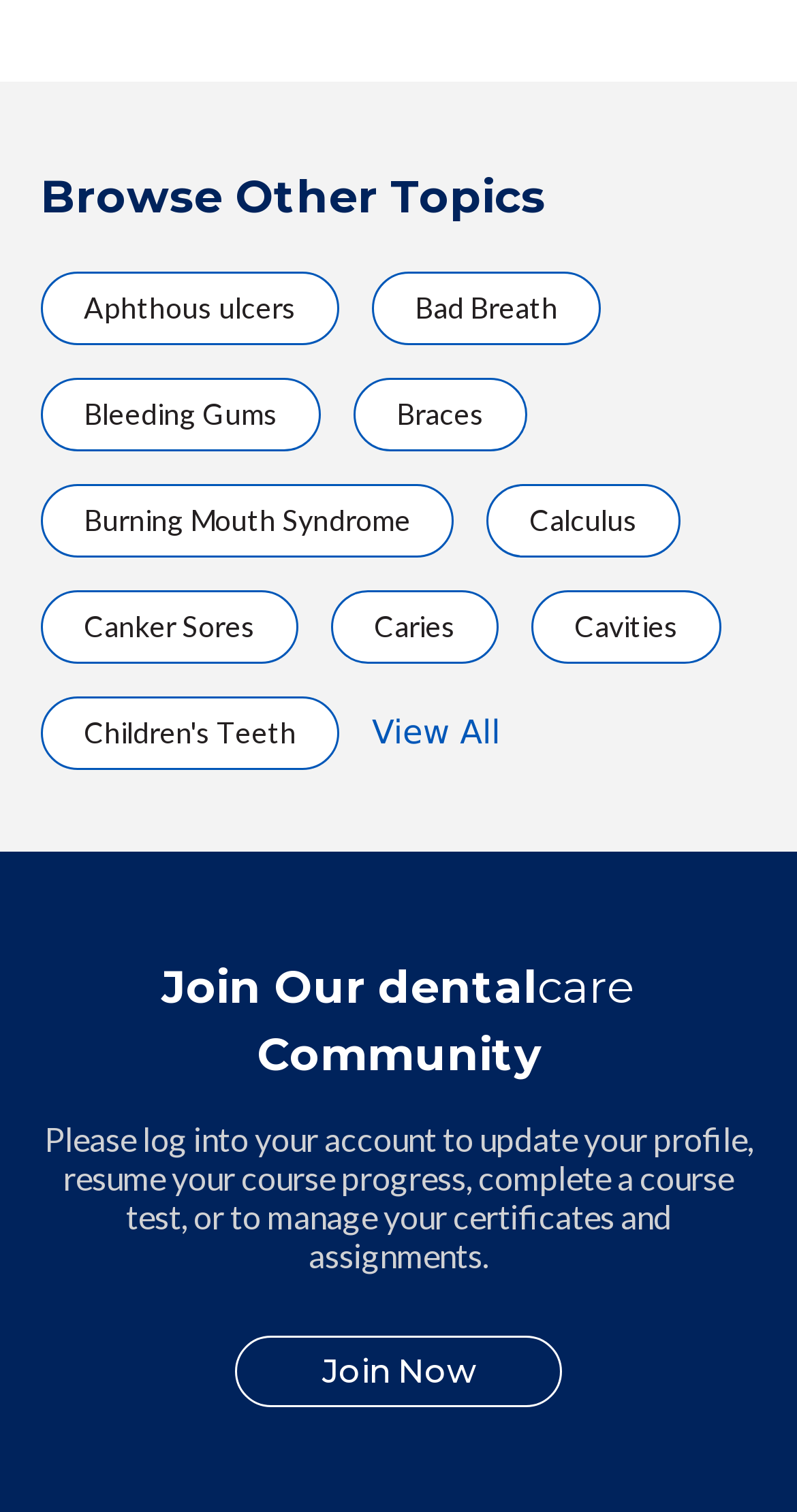Answer this question in one word or a short phrase: How many links are there to register or log in?

2